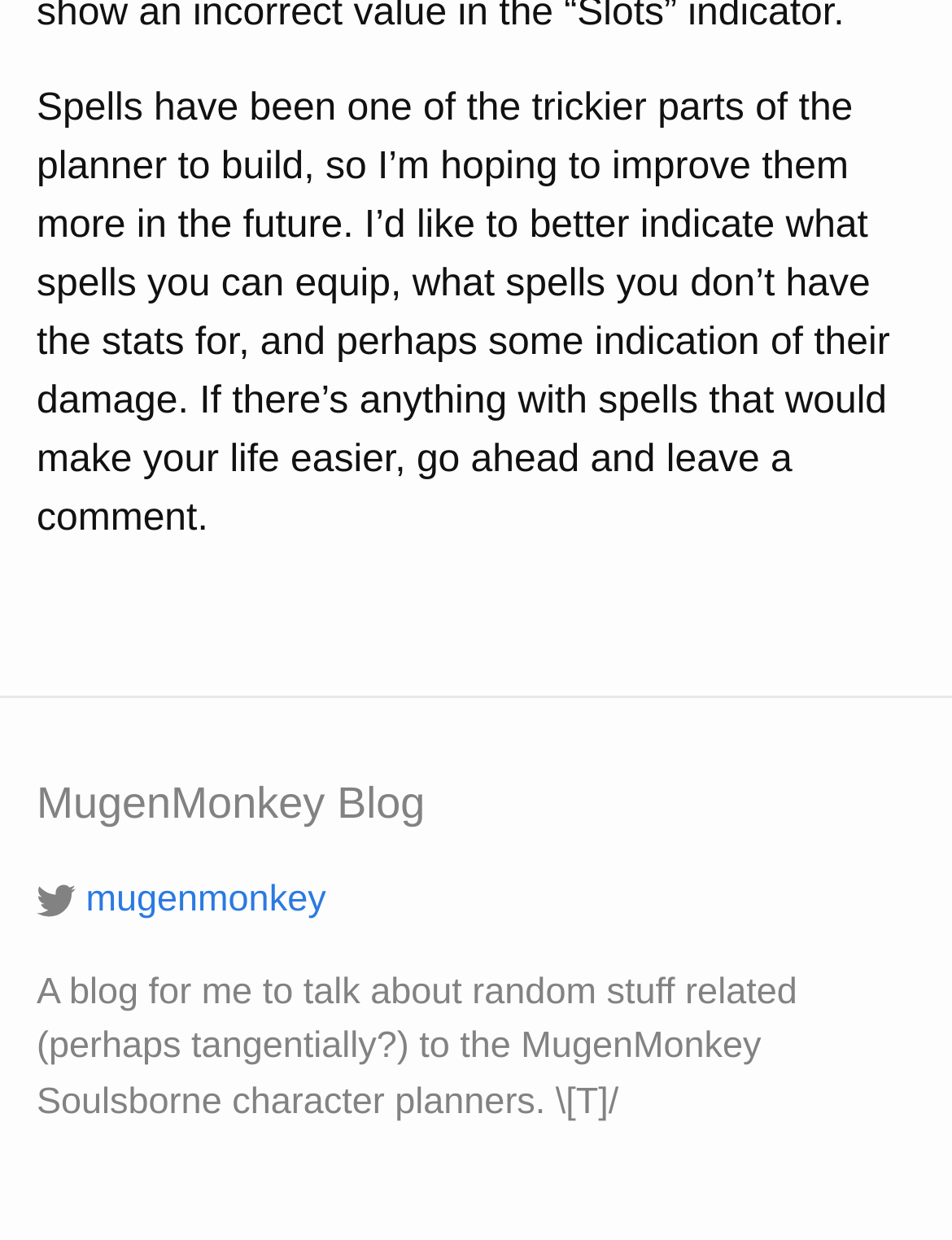From the element description: "mugenmonkey", extract the bounding box coordinates of the UI element. The coordinates should be expressed as four float numbers between 0 and 1, in the order [left, top, right, bottom].

[0.038, 0.709, 0.342, 0.742]